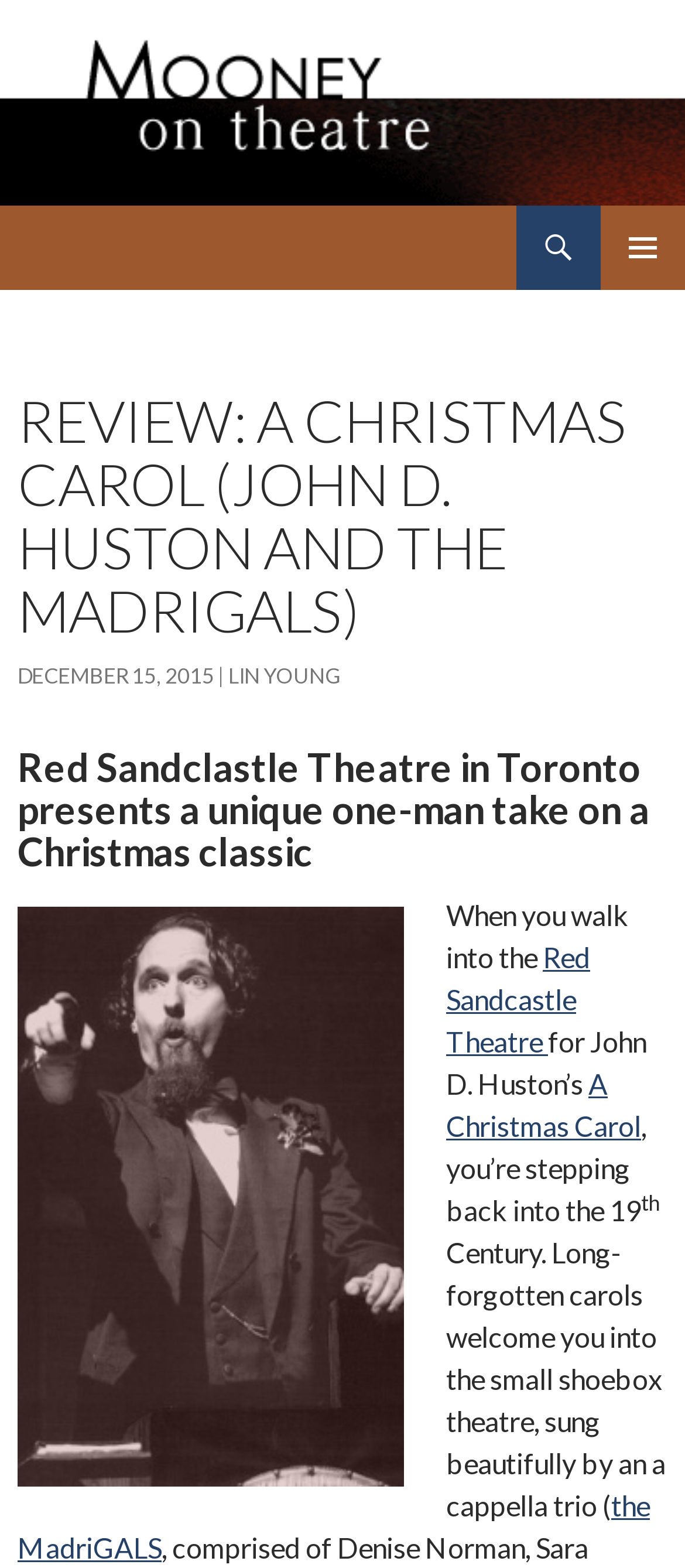Pinpoint the bounding box coordinates of the clickable area necessary to execute the following instruction: "Read the review of A Christmas Carol". The coordinates should be given as four float numbers between 0 and 1, namely [left, top, right, bottom].

[0.026, 0.248, 0.974, 0.409]